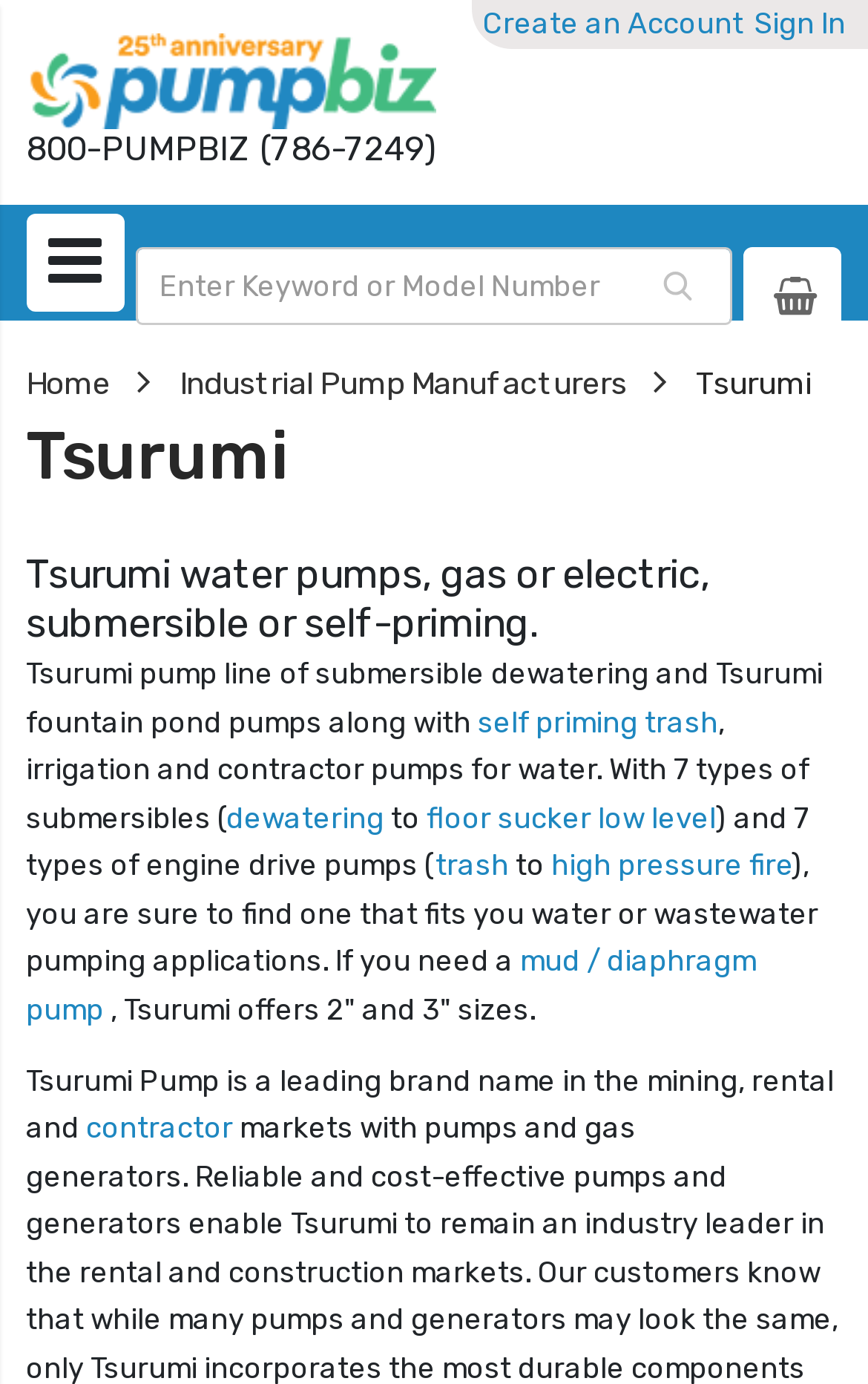Summarize the webpage in an elaborate manner.

The webpage is about Tsurumi Pumps, a leading brand in the mining, rental, and contractor markets. At the top, there are several links, including "Create an Account", "Sign In", "Home", and a phone number "800-PUMPBIZ (786-7249)". Below these links, there is a search bar with a combobox to enter keywords or model numbers, accompanied by a "Search" button. 

To the right of the search bar, there is a link with a font awesome icon. On the left side, there is a navigation menu with links to "Home", "Industrial Pump Manufacturers", and a font awesome icon. 

The main content of the webpage starts with a heading "Tsurumi 3 Items" followed by a description of Tsurumi water pumps, including submersible, electric, and self-priming pumps. The text also mentions irrigation and contractor pumps for water. There are several links within the text, including "self priming trash", "dewatering", "floor sucker low level", "trash", "high pressure fire", and "mud / diaphragm pump". 

The webpage also highlights the variety of pumps offered by Tsurumi, including 7 types of submersibles and 7 types of engine drive pumps. The text concludes by mentioning that Tsurumi Pump is a reliable and cost-effective brand in the mining, rental, and contractor markets.